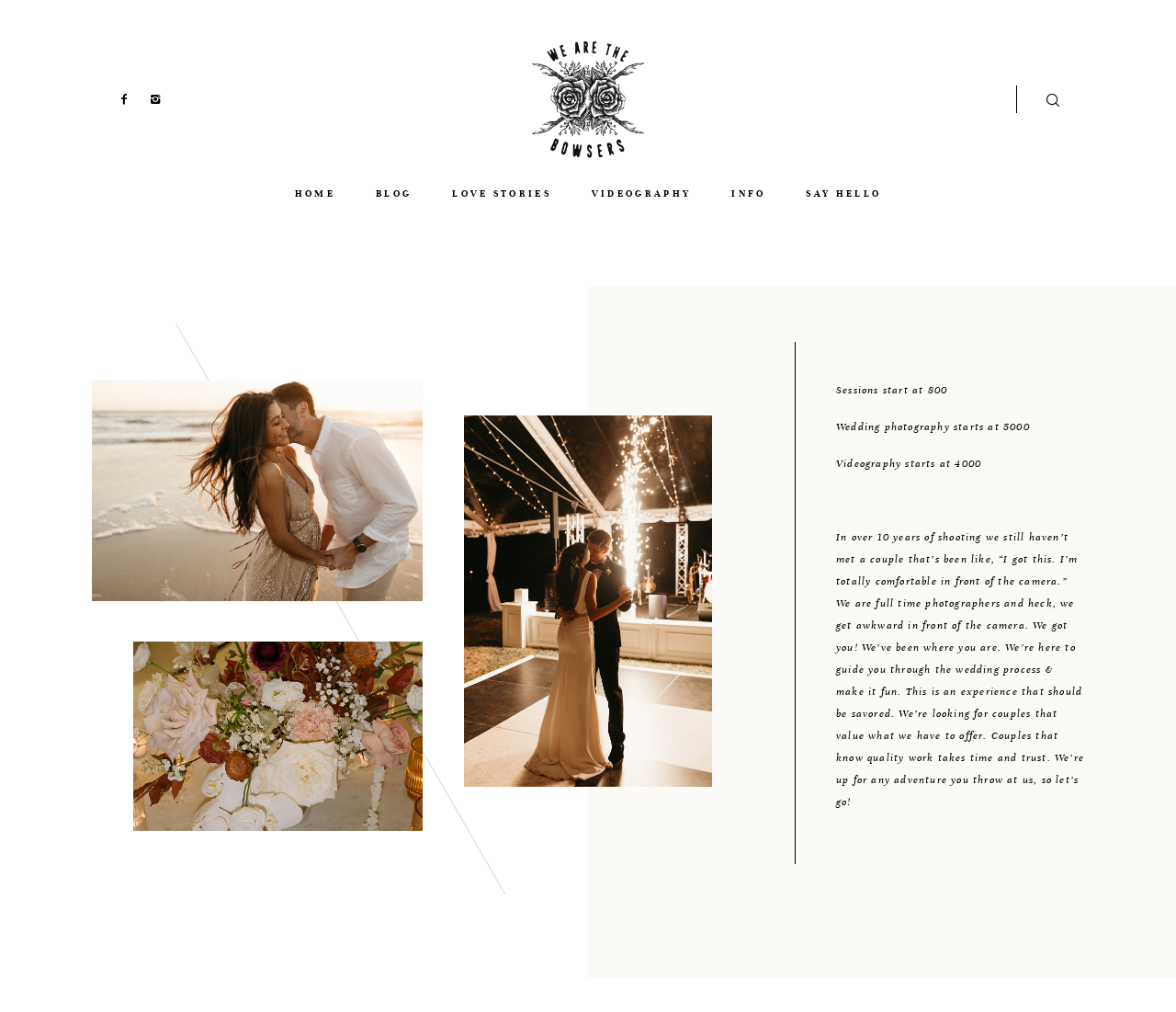What is the tone of the photographers' message?
Offer a detailed and full explanation in response to the question.

The text on the webpage, 'We got you! We’ve been where you are. We’re here to guide you through the wedding process & make it fun', conveys a friendly and relatable tone, suggesting that the photographers are approachable and understanding.